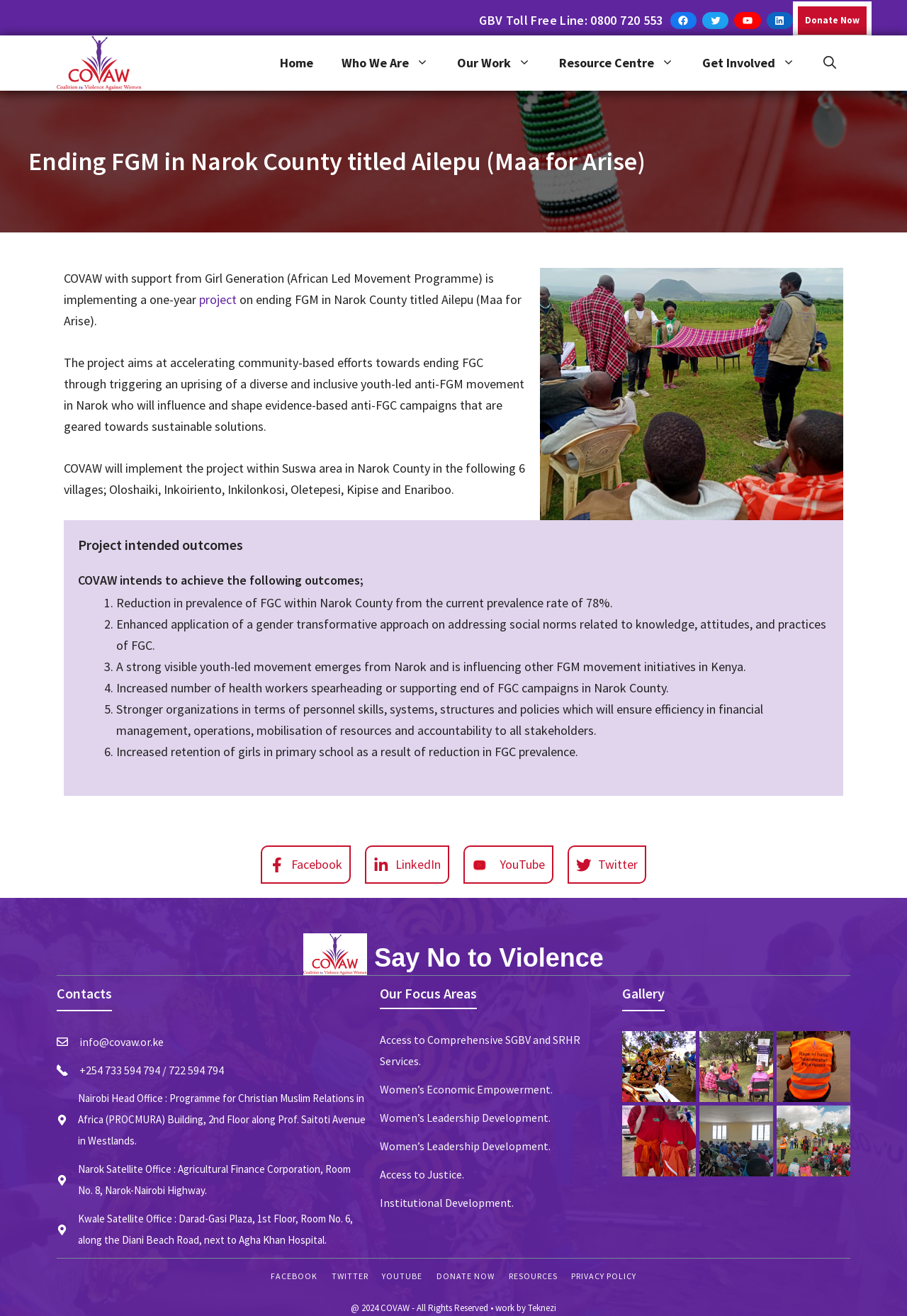What is the contact email address of the organization?
Please answer using one word or phrase, based on the screenshot.

info@covaw.or.ke